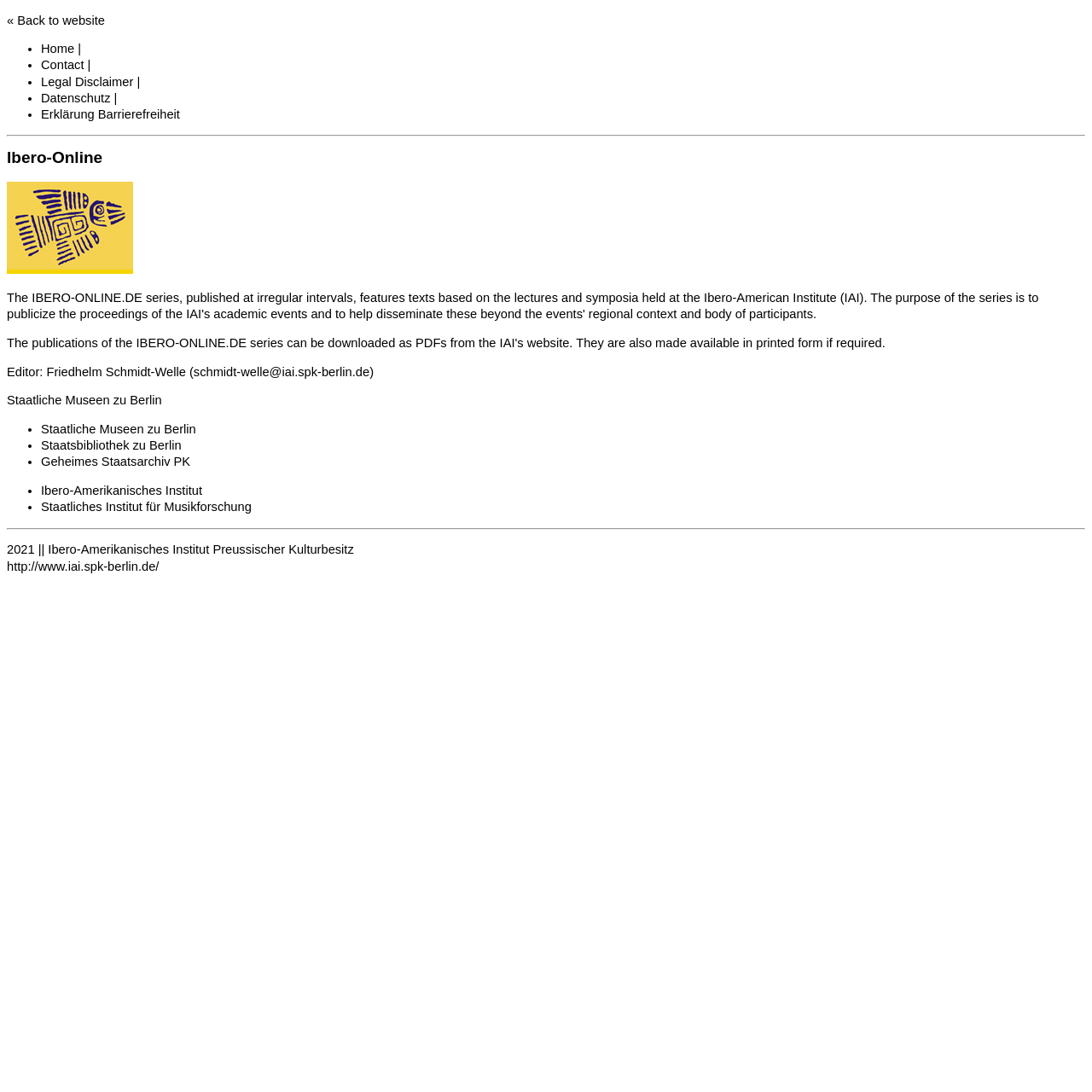Describe all significant elements and features of the webpage.

The webpage is titled "Ibero-Amerikanisches Institut: Ibero-Online" and appears to be a portal or homepage for the Ibero-American Institute. At the top left, there is a link to go back to the website. Below this, there is a horizontal navigation menu with links to "Home", "Contact", "Legal Disclaimer", "Datenschutz", and "Erklärung Barrierefreiheit", separated by vertical list markers.

Below the navigation menu, there is a horizontal separator line. The main heading "Ibero-Online" is centered on the page. An image of Ibero-Online with a CC NC-BY-SA license is displayed below the heading, taking up about a quarter of the page width.

On the left side of the page, there is a section with editor information, including the name "Friedhelm Schmidt-Welle" and an email address. Below this, there is a link to "Staatliche Museen zu Berlin". 

Further down, there is a list of links to various institutions, including "Staatliche Museen zu Berlin", "Staatsbibliothek zu Berlin", "Geheimes Staatsarchiv PK", "Ibero-Amerikanisches Institut", and "Staatliches Institut für Musikforschung", each preceded by a bullet point. 

At the bottom of the page, there is another horizontal separator line, followed by a footer section with copyright information "2021 || Ibero-Amerikanisches Institut Preussischer Kulturbesitz" and a link to the institute's website "http://www.iai.spk-berlin.de/".